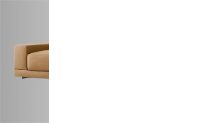Offer a detailed narrative of what is shown in the image.

This image showcases a stylish and modern sofa, primarily in a soft, neutral beige color. The sofa features a contemporary design with clean lines and a low profile, making it a perfect fit for modern living spaces. Its wide seat cushions suggest comfort and relaxation, while the subtle texture of the fabric adds sophistication. The left side of the image reveals part of the sofa, emphasizing its plush construction and minimalistic design elements. The background contrasts with the sofa, enhancing its warm tones and inviting appearance, creating an ambiance of elegance and comfort ideal for contemporary interiors.